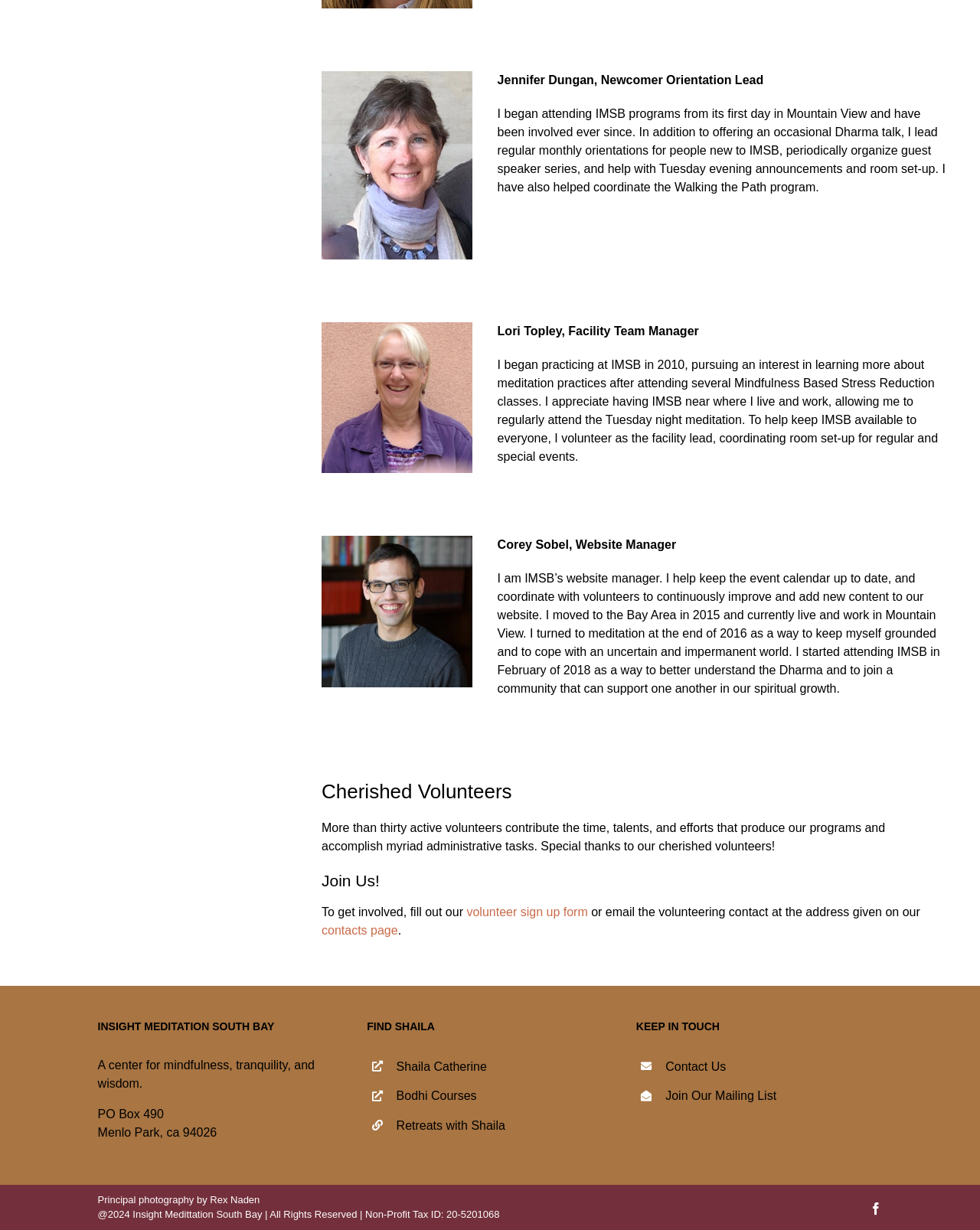Pinpoint the bounding box coordinates of the clickable element needed to complete the instruction: "Read about Corey Sobel's role as Website Manager". The coordinates should be provided as four float numbers between 0 and 1: [left, top, right, bottom].

[0.507, 0.437, 0.69, 0.448]